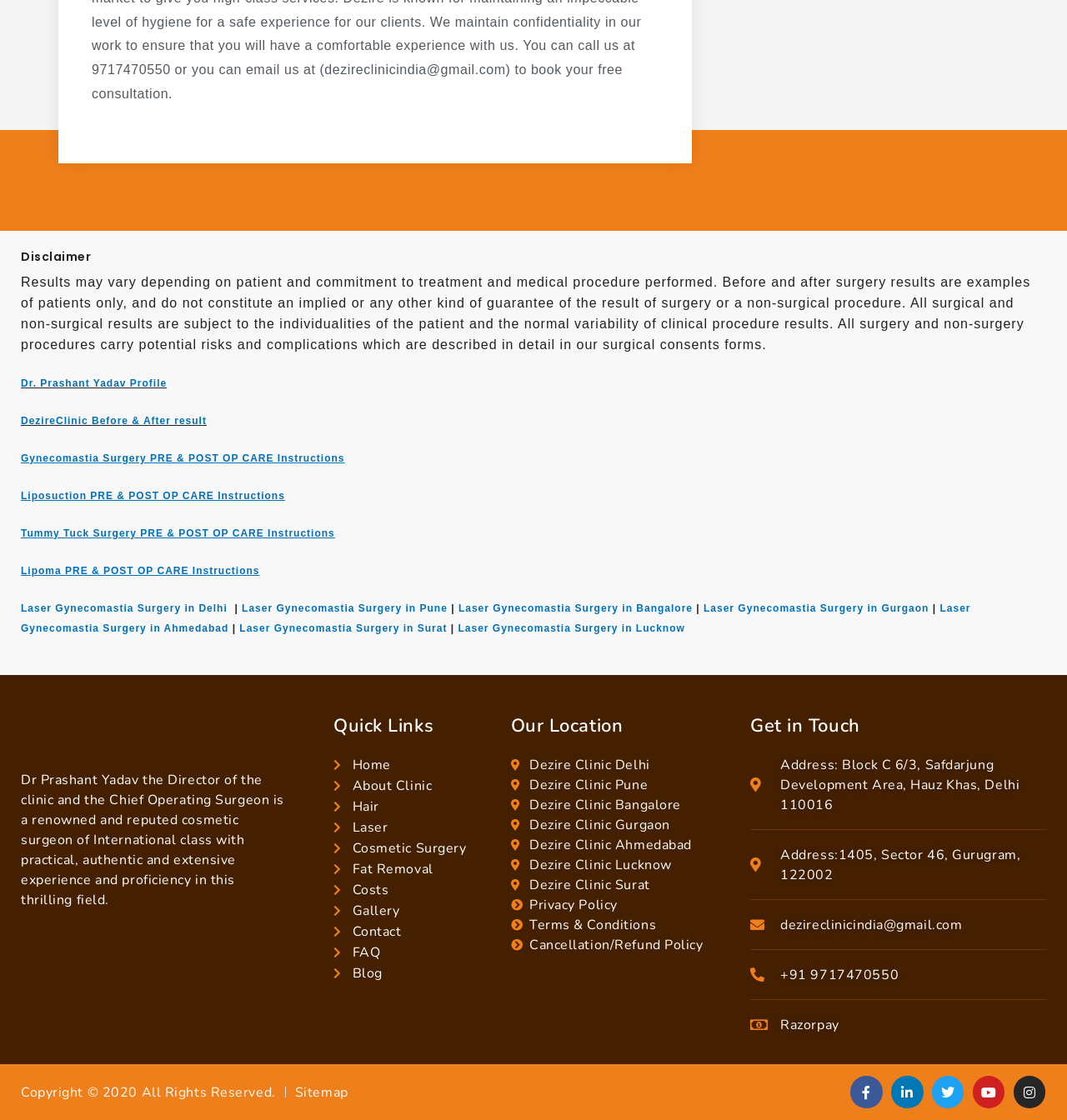Please specify the bounding box coordinates of the element that should be clicked to execute the given instruction: 'View Dr. Prashant Yadav's profile'. Ensure the coordinates are four float numbers between 0 and 1, expressed as [left, top, right, bottom].

[0.02, 0.337, 0.156, 0.348]